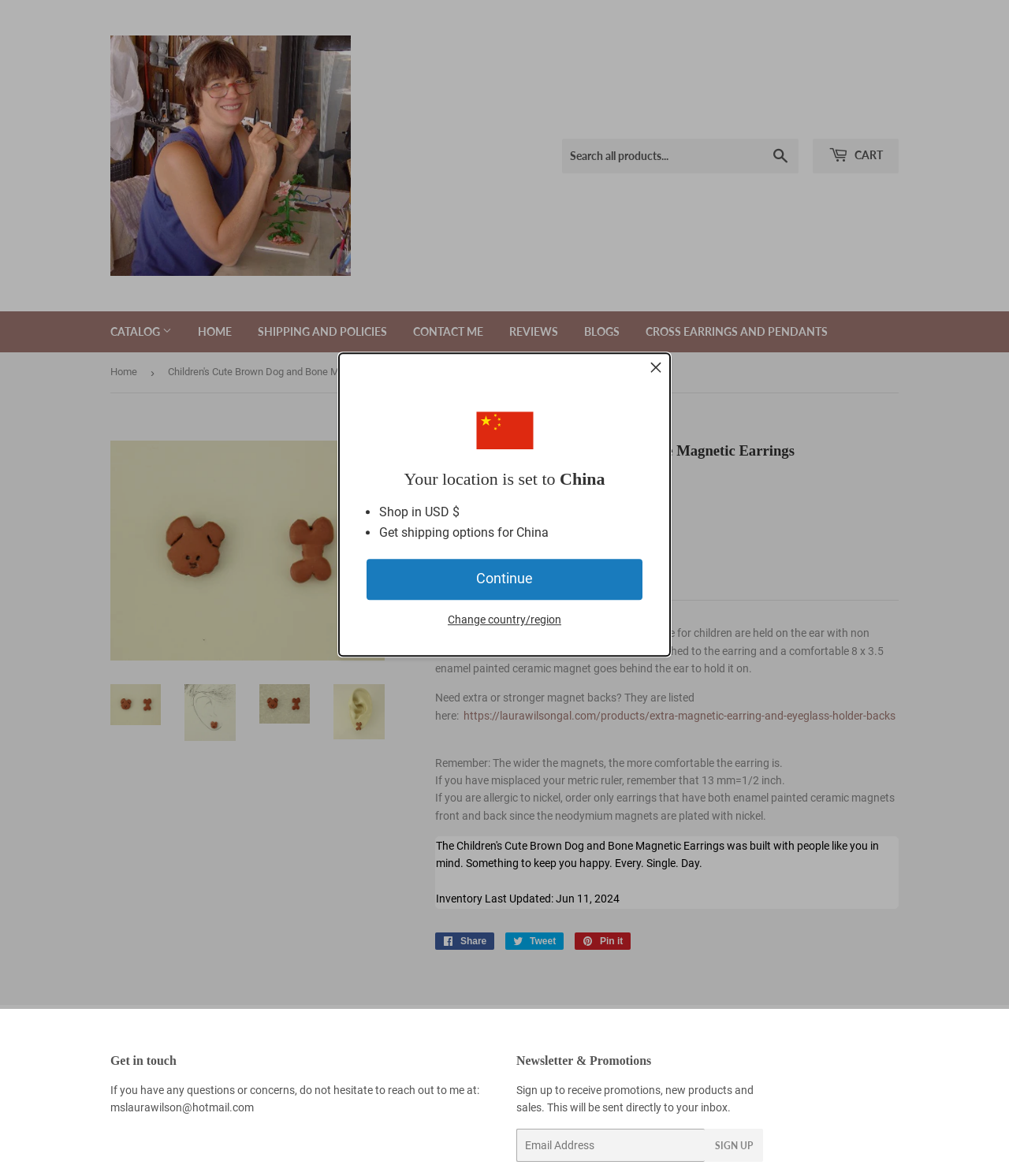Respond with a single word or phrase to the following question: What is the purpose of the neodymium magnet?

Attached to the earring